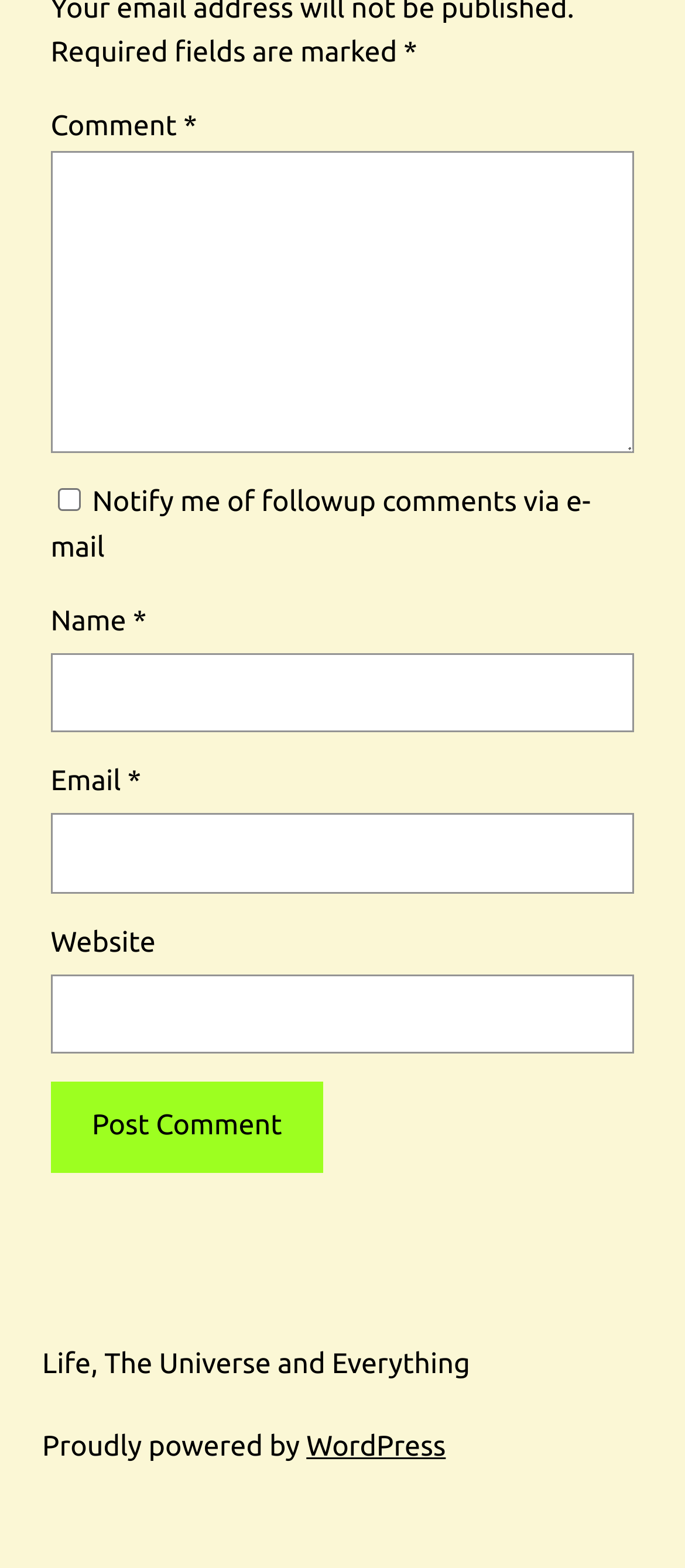Please identify the bounding box coordinates of the clickable area that will fulfill the following instruction: "Check the notification box". The coordinates should be in the format of four float numbers between 0 and 1, i.e., [left, top, right, bottom].

[0.084, 0.311, 0.117, 0.326]